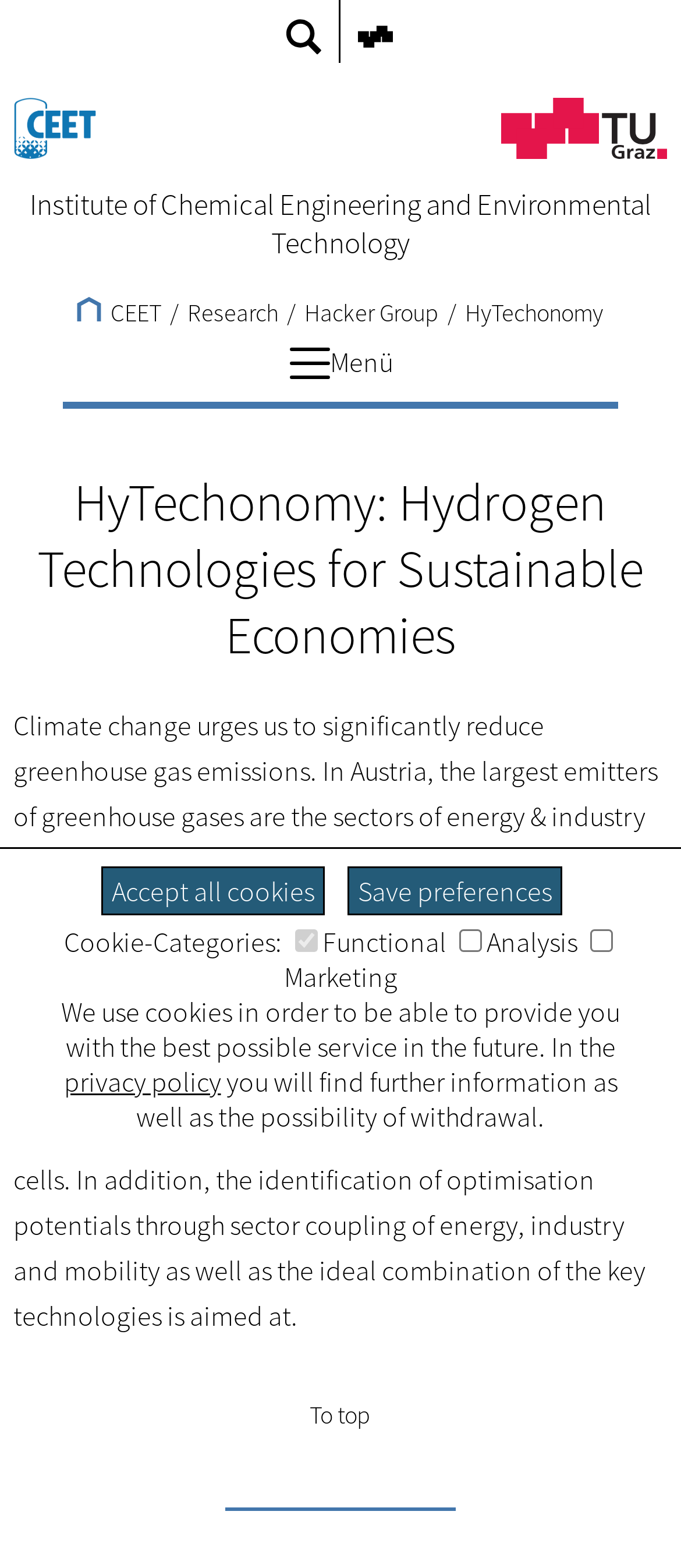Determine the bounding box coordinates of the element that should be clicked to execute the following command: "Learn about hydrogen technologies".

[0.02, 0.298, 0.98, 0.425]